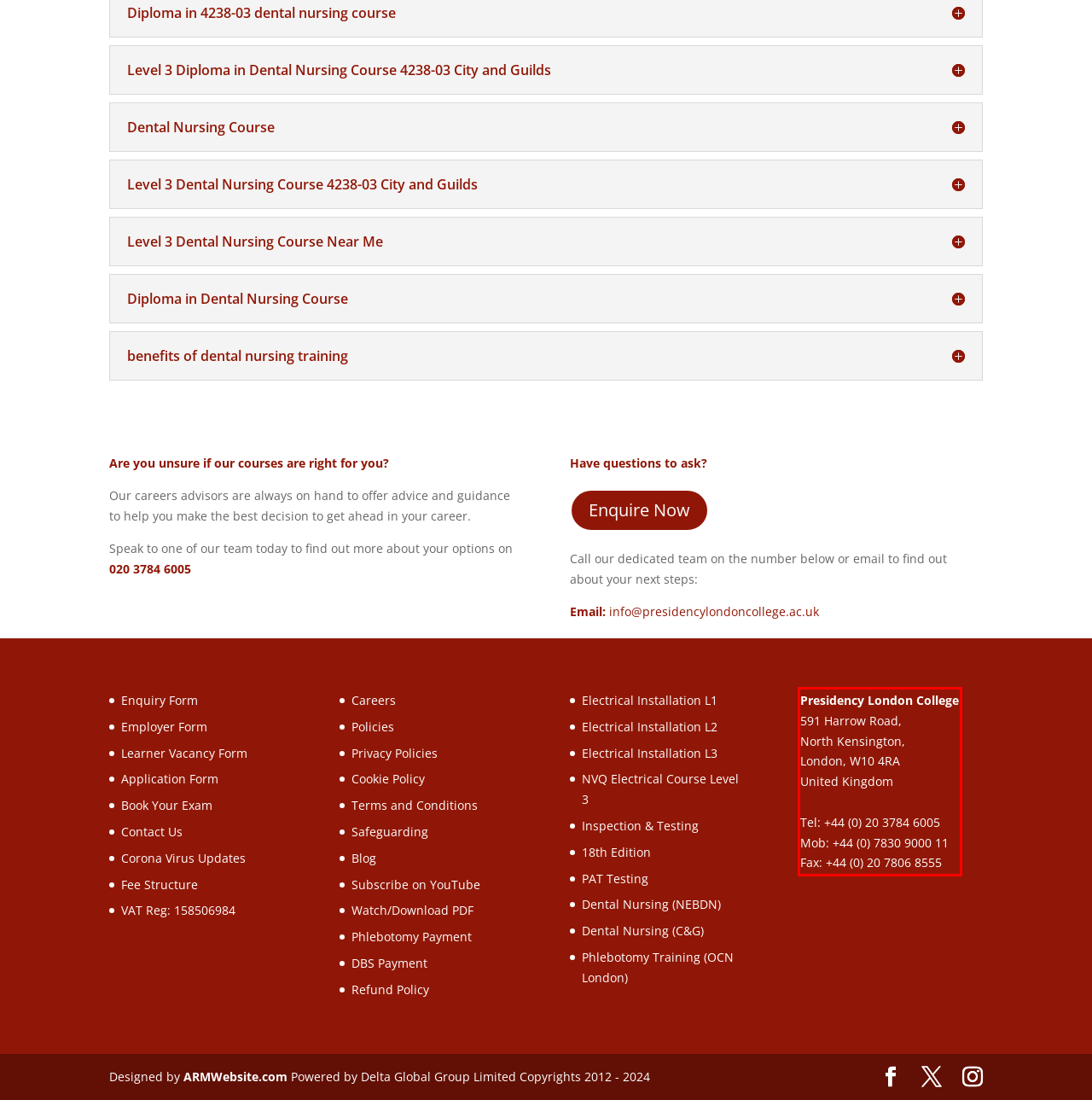Please look at the webpage screenshot and extract the text enclosed by the red bounding box.

Presidency London College 591 Harrow Road, North Kensington, London, W10 4RA United Kingdom Tel: +44 (0) 20 3784 6005 Mob: +44 (0) 7830 9000 11 Fax: +44 (0) 20 7806 8555